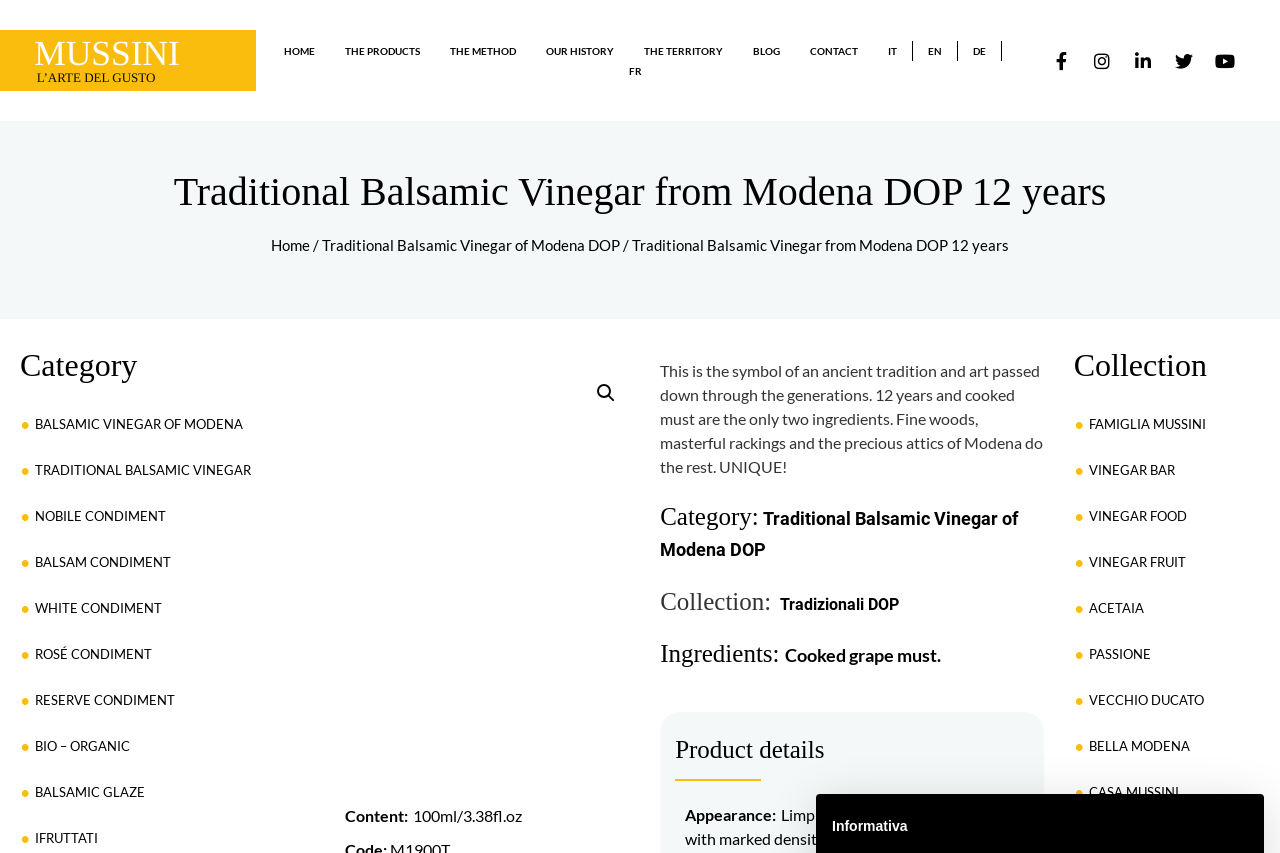Create a detailed narrative of the webpage’s visual and textual elements.

This webpage is about Traditional Balsamic Vinegar from Modena DOP 12 years, a product from Acetaia Mussini. At the top, there is a navigation menu with links to HOME, THE PRODUCTS, THE METHOD, OUR HISTORY, THE TERRITORY, BLOG, CONTACT, and language options. Below the navigation menu, there are social media links to Facebook, Instagram, LinkedIn, Twitter, and YouTube.

The main content of the page is divided into sections. The first section has a heading "Traditional Balsamic Vinegar from Modena DOP 12 years" and a breadcrumb navigation showing the path "Home / Traditional Balsamic Vinegar of Modena DOP / Traditional Balsamic Vinegar from Modena DOP 12 years". 

To the left of the breadcrumb navigation, there are links to different categories, including BALSAMIC VINEGAR OF MODENA, TRADITIONAL BALSAMIC VINEGAR, and others. Below the categories, there is a search icon.

The main product description is located in the center of the page, with a heading "Content:" and details about the product, including its size (100ml/3.38fl.oz) and a brief description of the product, mentioning its ancient tradition and art, ingredients, and production process.

Below the product description, there are sections for Category, Collection, and Ingredients. The Category section links to Traditional Balsamic Vinegar of Modena DOP, and the Collection section links to Tradizionali DOP. The Ingredients section lists Cooked grape must.

Further down the page, there is a section for Product details, with headings for Appearance, Acidity, and other details. 

On the right side of the page, there is a section for Collection, with links to different collections, including FAMIGLIA MUSSINI, VINEGAR BAR, and others. At the bottom of the page, there is a link to Informativa.